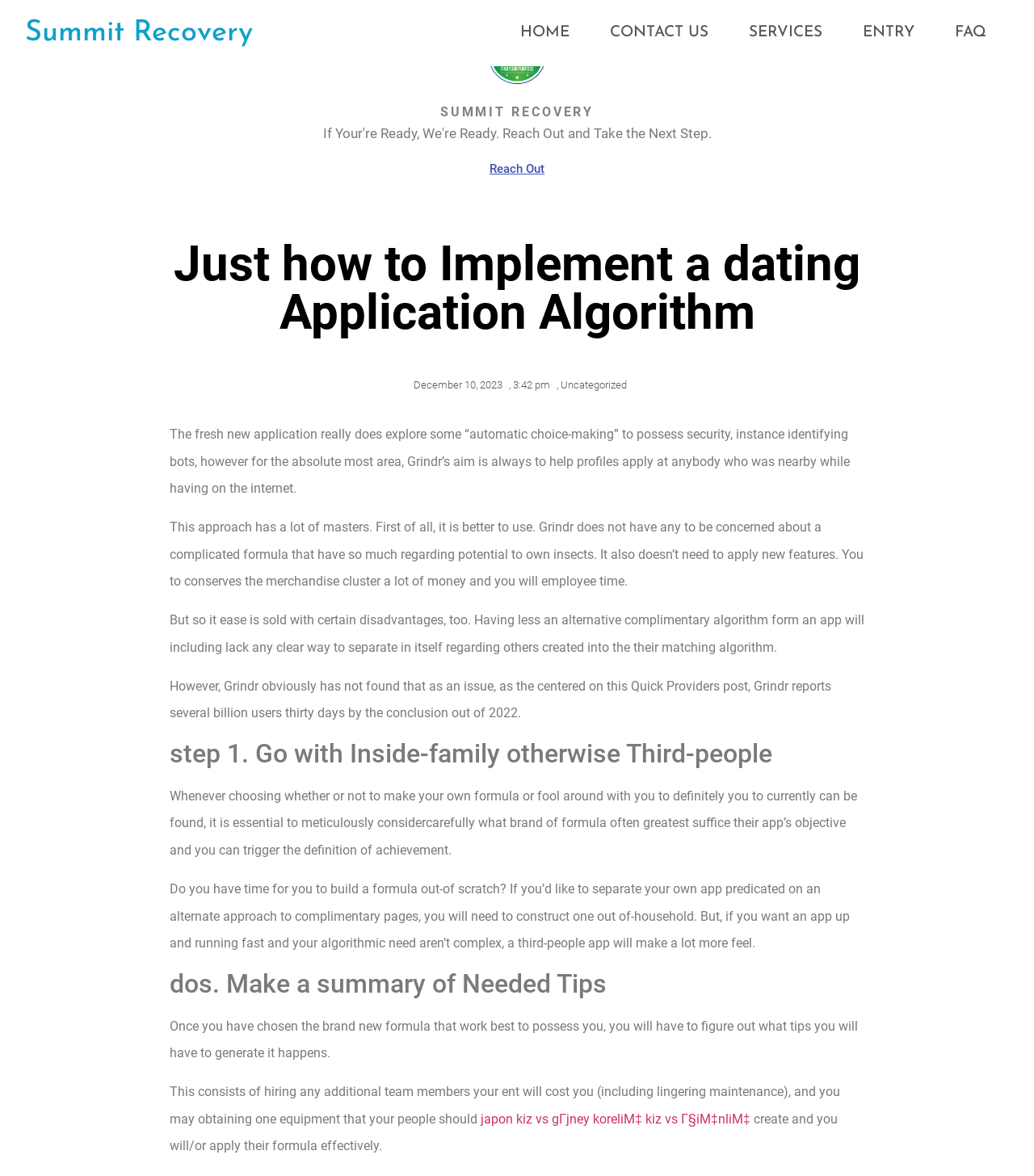Provide the bounding box coordinates for the UI element that is described as: "Uncategorized".

[0.542, 0.322, 0.606, 0.332]